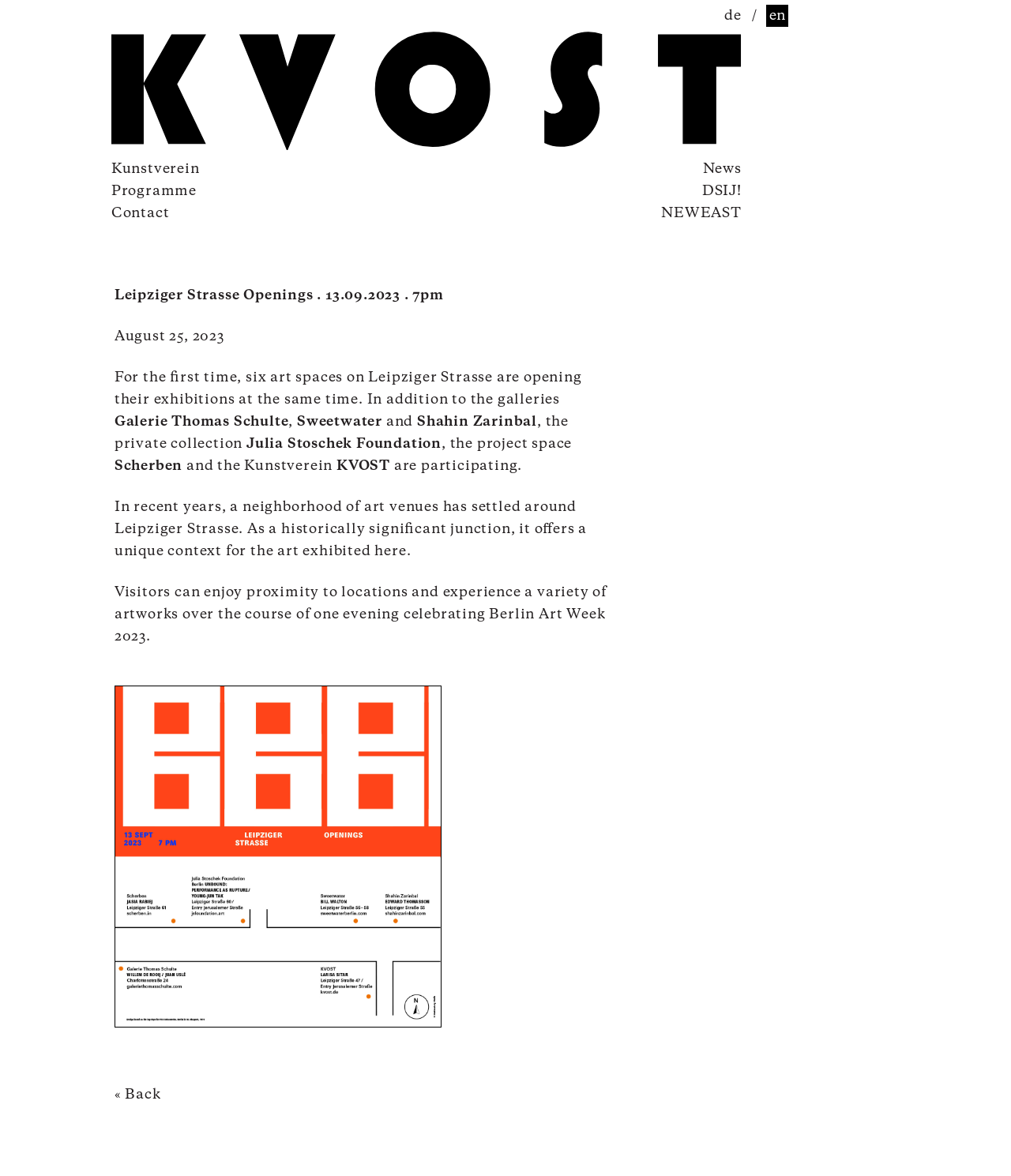Identify the bounding box coordinates of the clickable region necessary to fulfill the following instruction: "Click on the KVOST link". The bounding box coordinates should be four float numbers between 0 and 1, i.e., [left, top, right, bottom].

[0.11, 0.027, 0.343, 0.132]